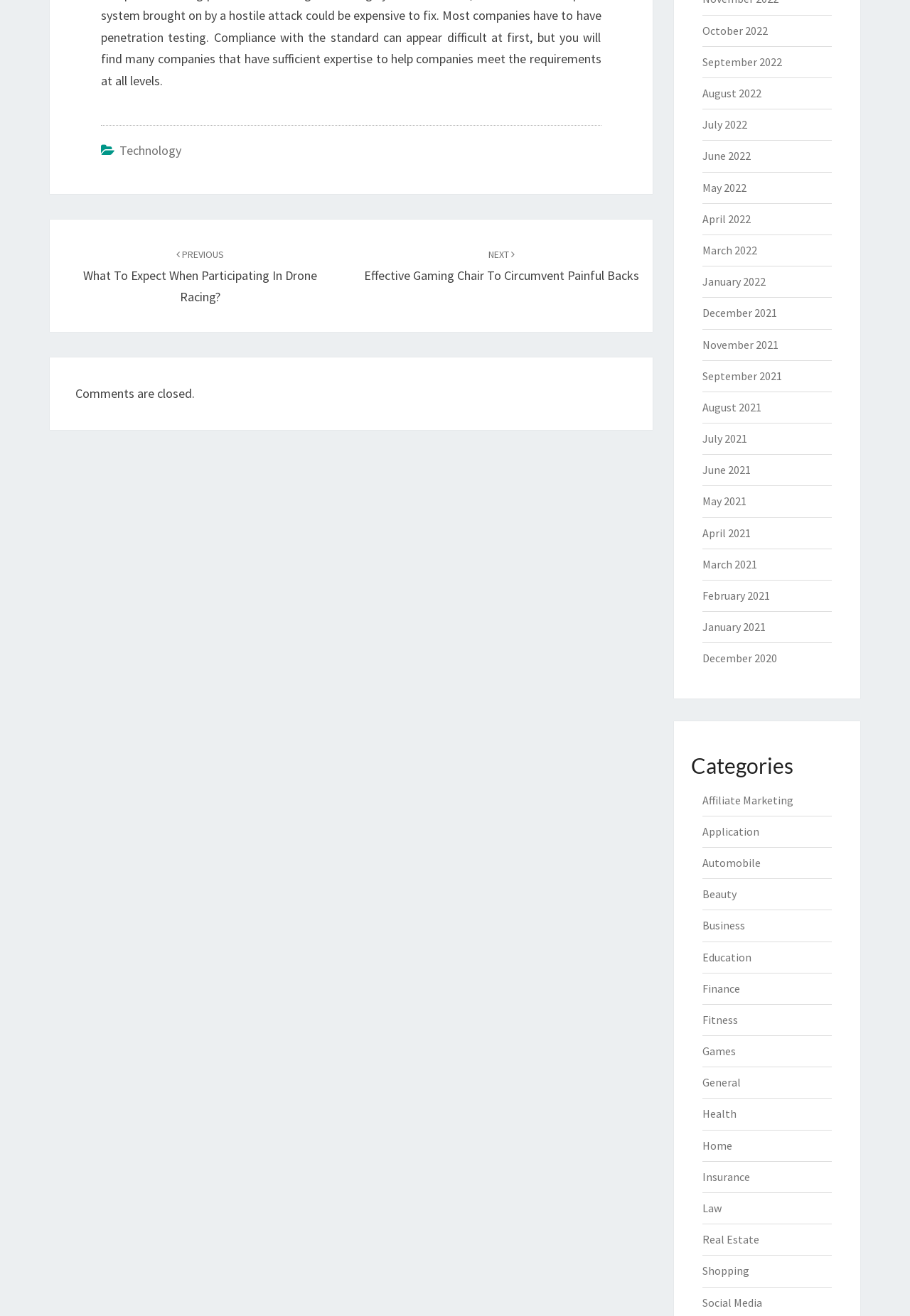Please provide a one-word or phrase answer to the question: 
How many categories are listed?

20